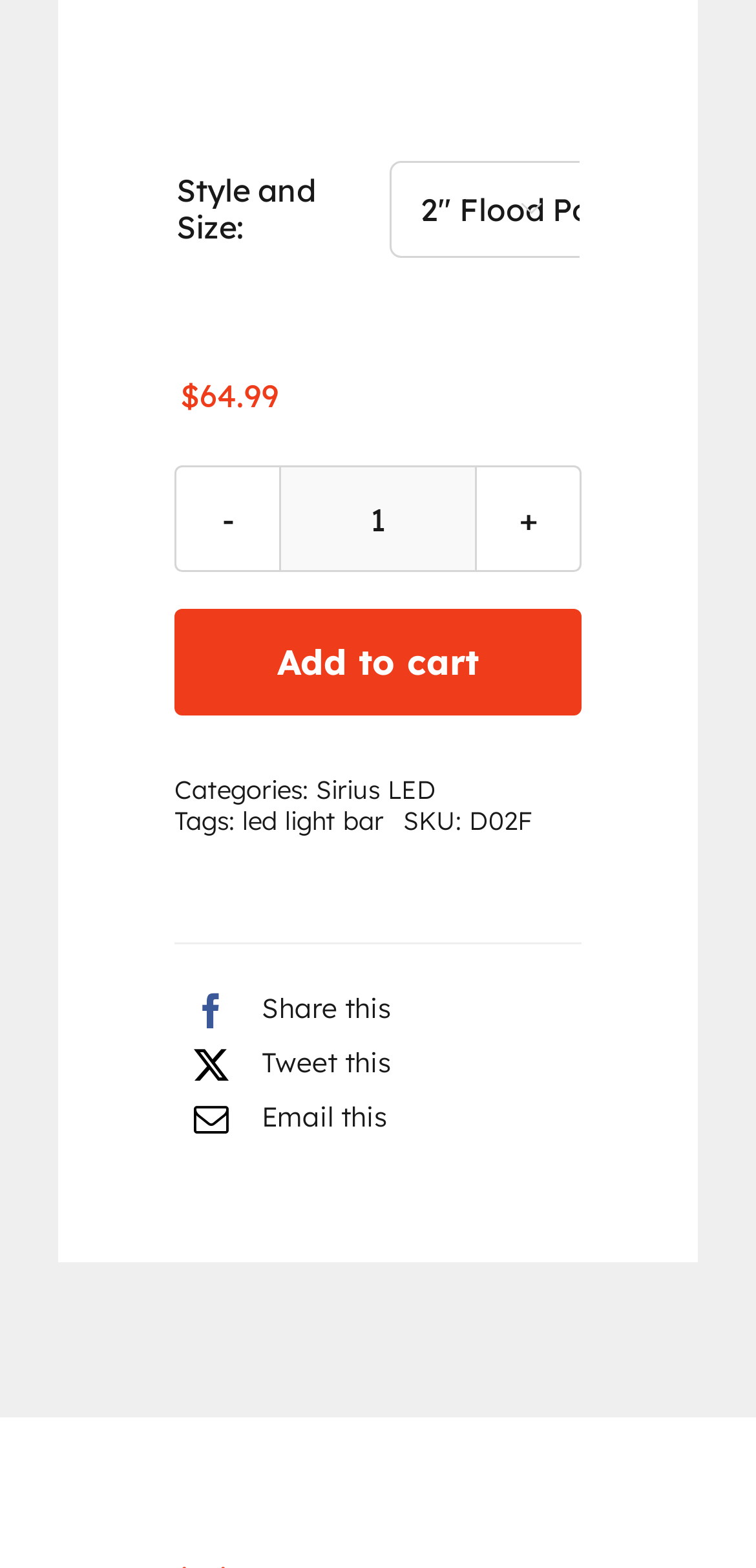Given the webpage screenshot and the description, determine the bounding box coordinates (top-left x, top-left y, bottom-right x, bottom-right y) that define the location of the UI element matching this description: Add to cart

[0.231, 0.389, 0.769, 0.457]